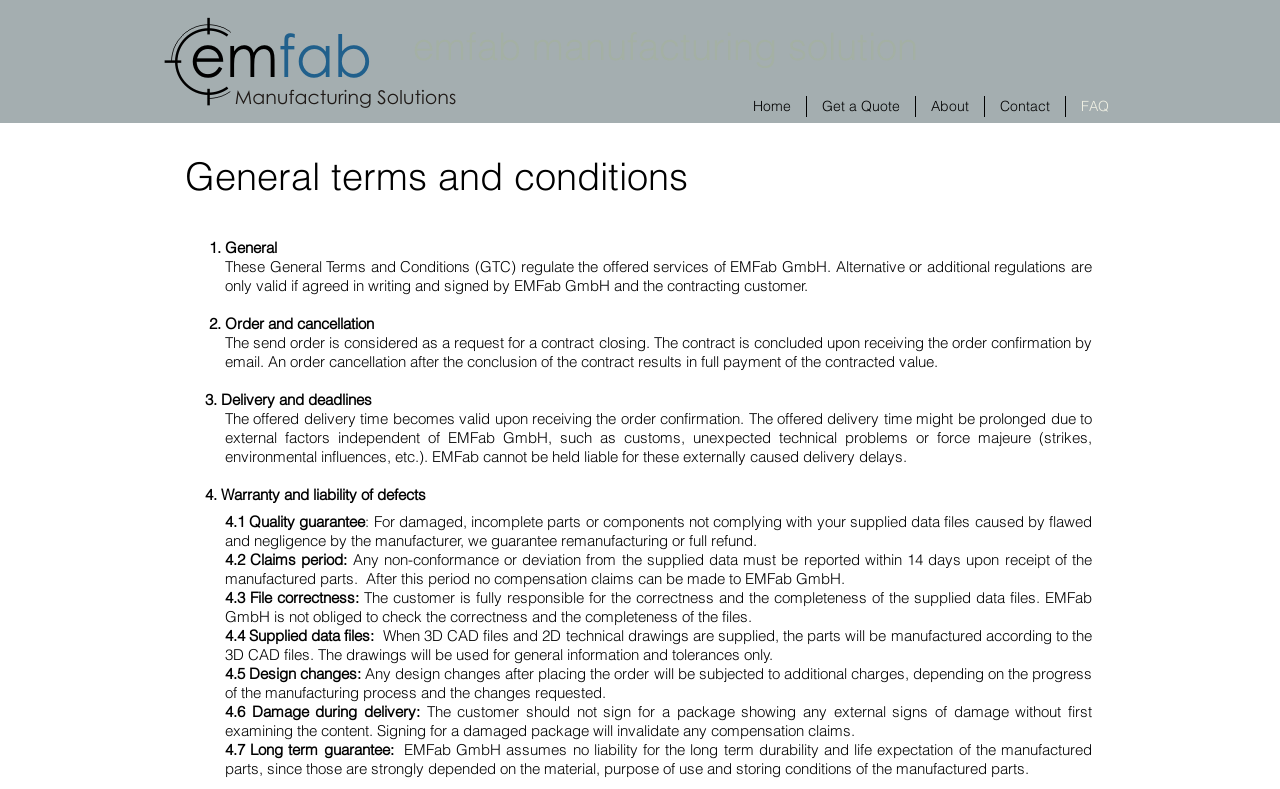Using the details in the image, give a detailed response to the question below:
What happens if an order is cancelled after the contract is concluded?

According to the text under the heading '2. Order and cancellation', if an order is cancelled after the contract is concluded, the customer has to pay the full contracted value. This implies that the customer is liable for the full payment even if they cancel the order after the contract is concluded.